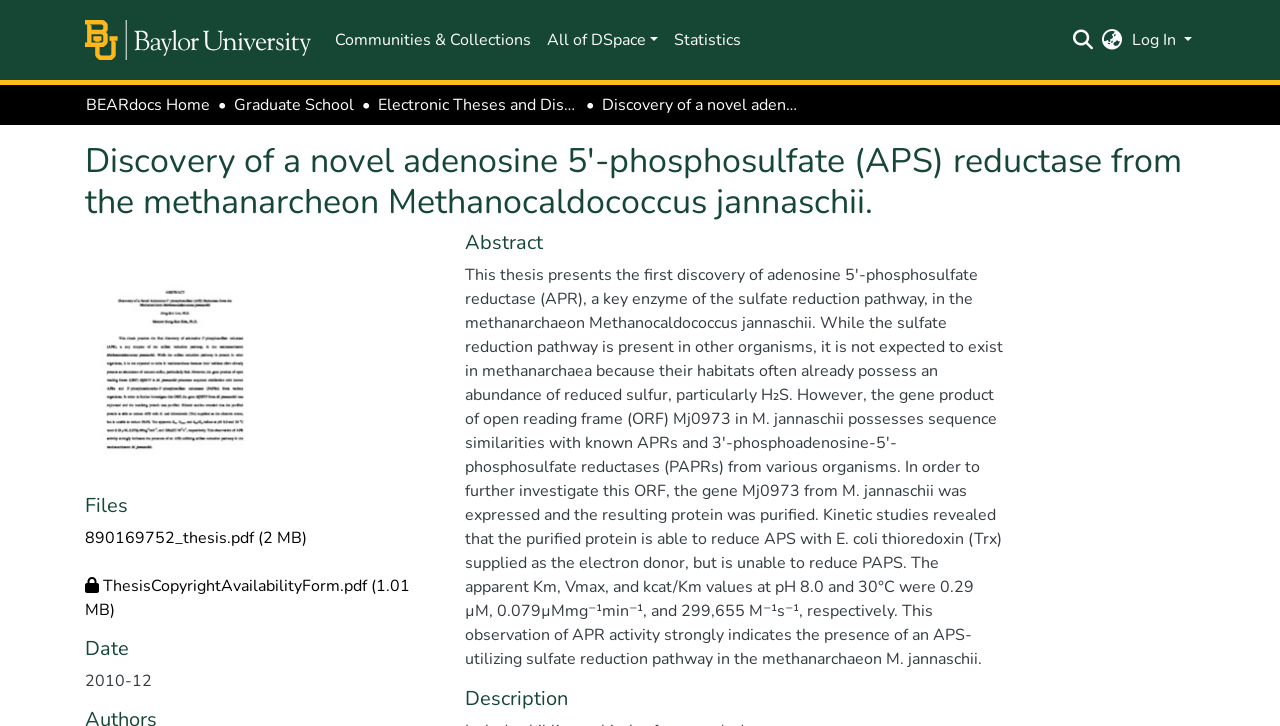Please locate the bounding box coordinates for the element that should be clicked to achieve the following instruction: "Subscribe to get updates". Ensure the coordinates are given as four float numbers between 0 and 1, i.e., [left, top, right, bottom].

None